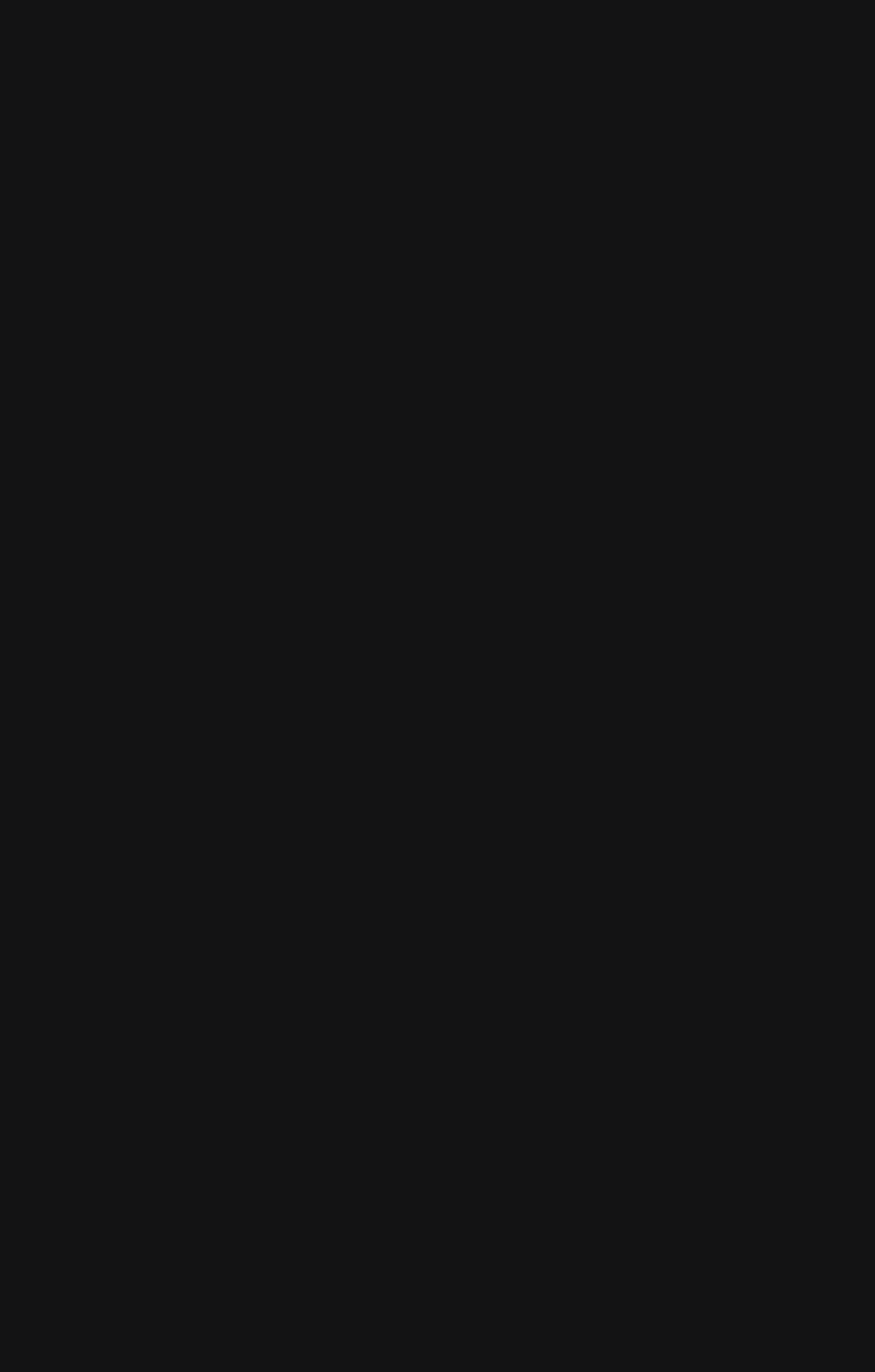Locate the bounding box of the UI element based on this description: "Call Now". Provide four float numbers between 0 and 1 as [left, top, right, bottom].

None